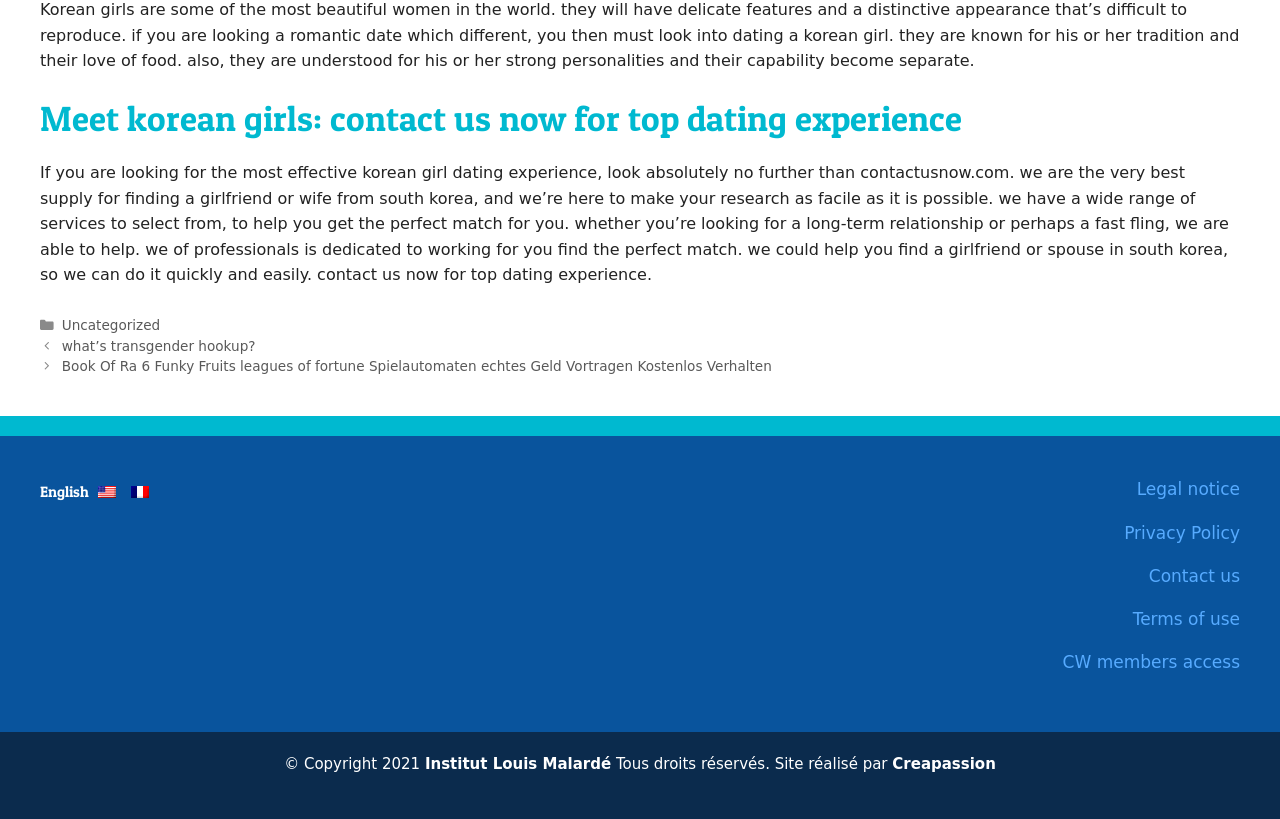Identify the bounding box coordinates of the element that should be clicked to fulfill this task: "Click the 'Previous' button". The coordinates should be provided as four float numbers between 0 and 1, i.e., [left, top, right, bottom].

[0.048, 0.412, 0.2, 0.432]